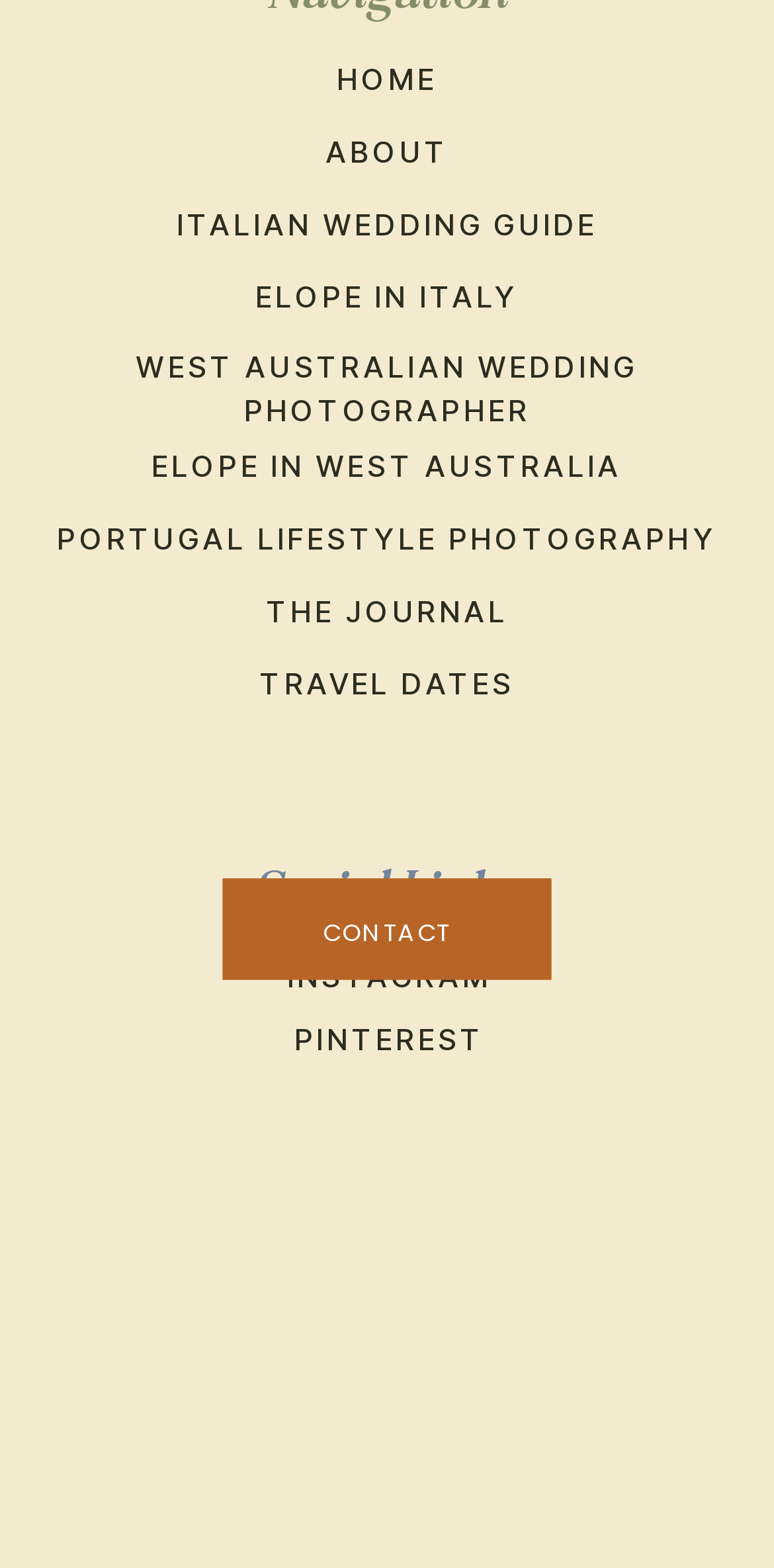Examine the screenshot and answer the question in as much detail as possible: What is the photographer's specialty?

The photographer's specialty can be inferred from the links on the webpage, which include 'WEST AUSTRALIAN WEDDING PHOTOGRAPHER', 'ITALIAN WEDDING GUIDE', and 'ELOPE IN ITALY', indicating that the photographer specializes in wedding photography.